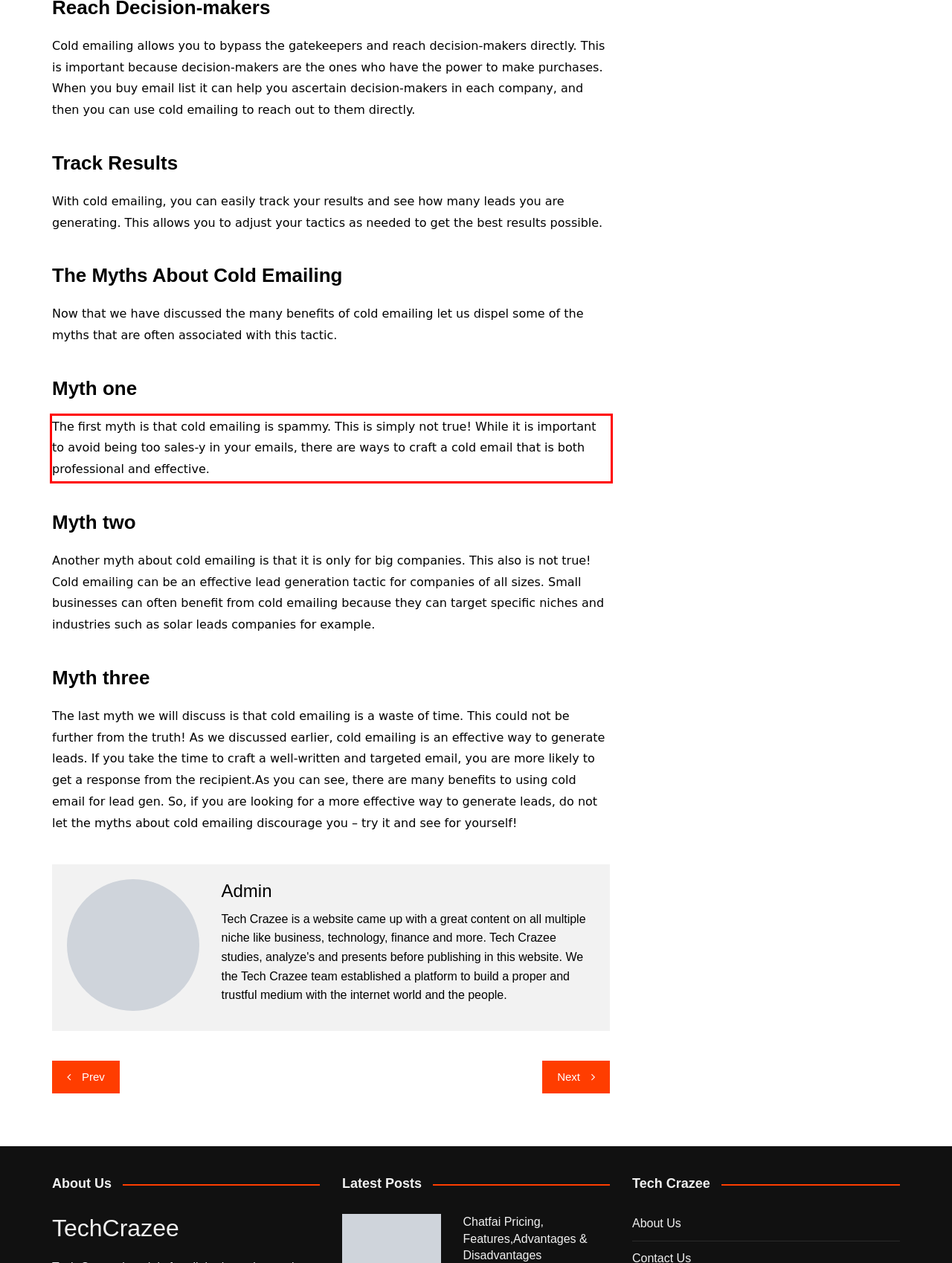Analyze the red bounding box in the provided webpage screenshot and generate the text content contained within.

The first myth is that cold emailing is spammy. This is simply not true! While it is important to avoid being too sales-y in your emails, there are ways to craft a cold email that is both professional and effective.